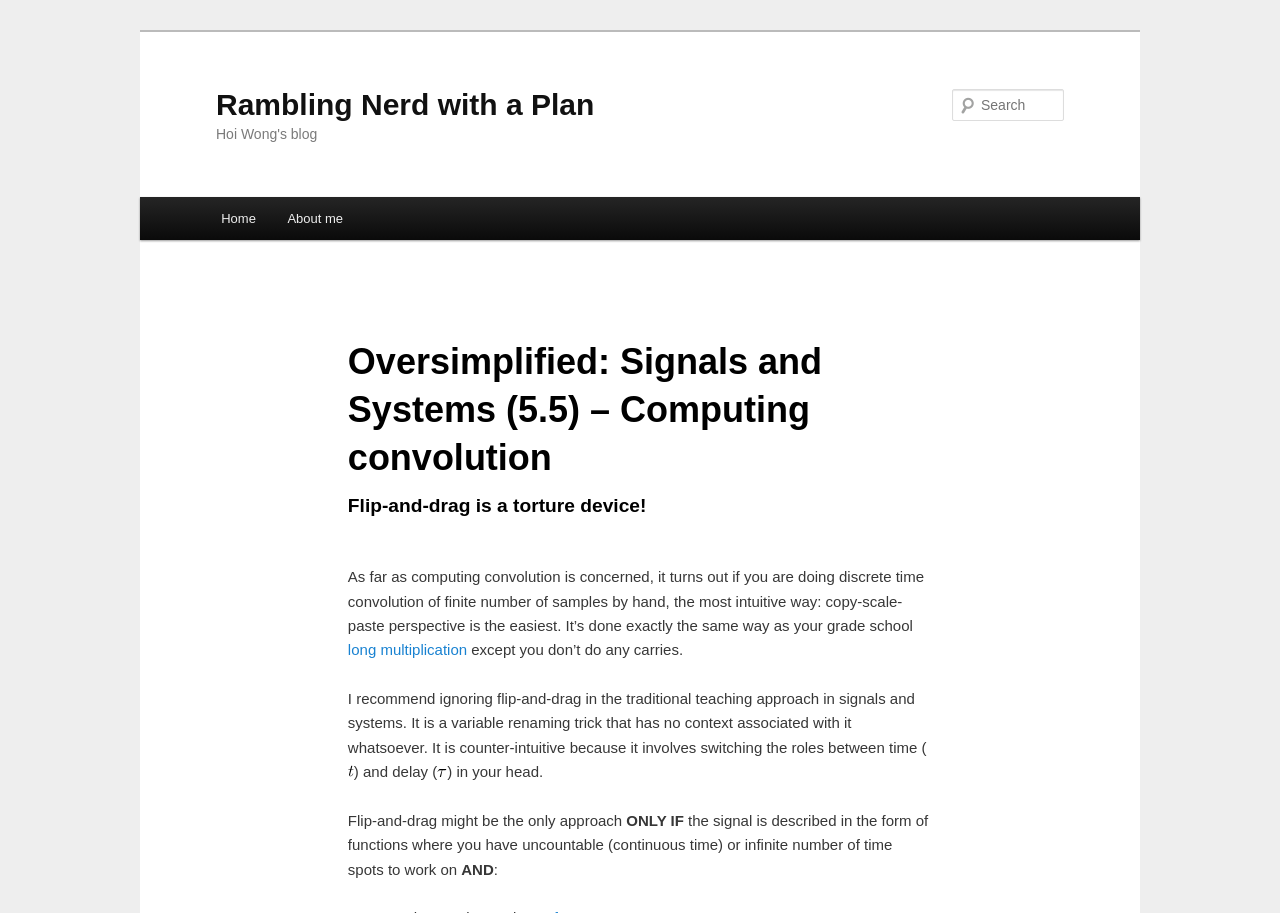Identify the bounding box coordinates of the HTML element based on this description: "long multiplication".

[0.272, 0.702, 0.365, 0.721]